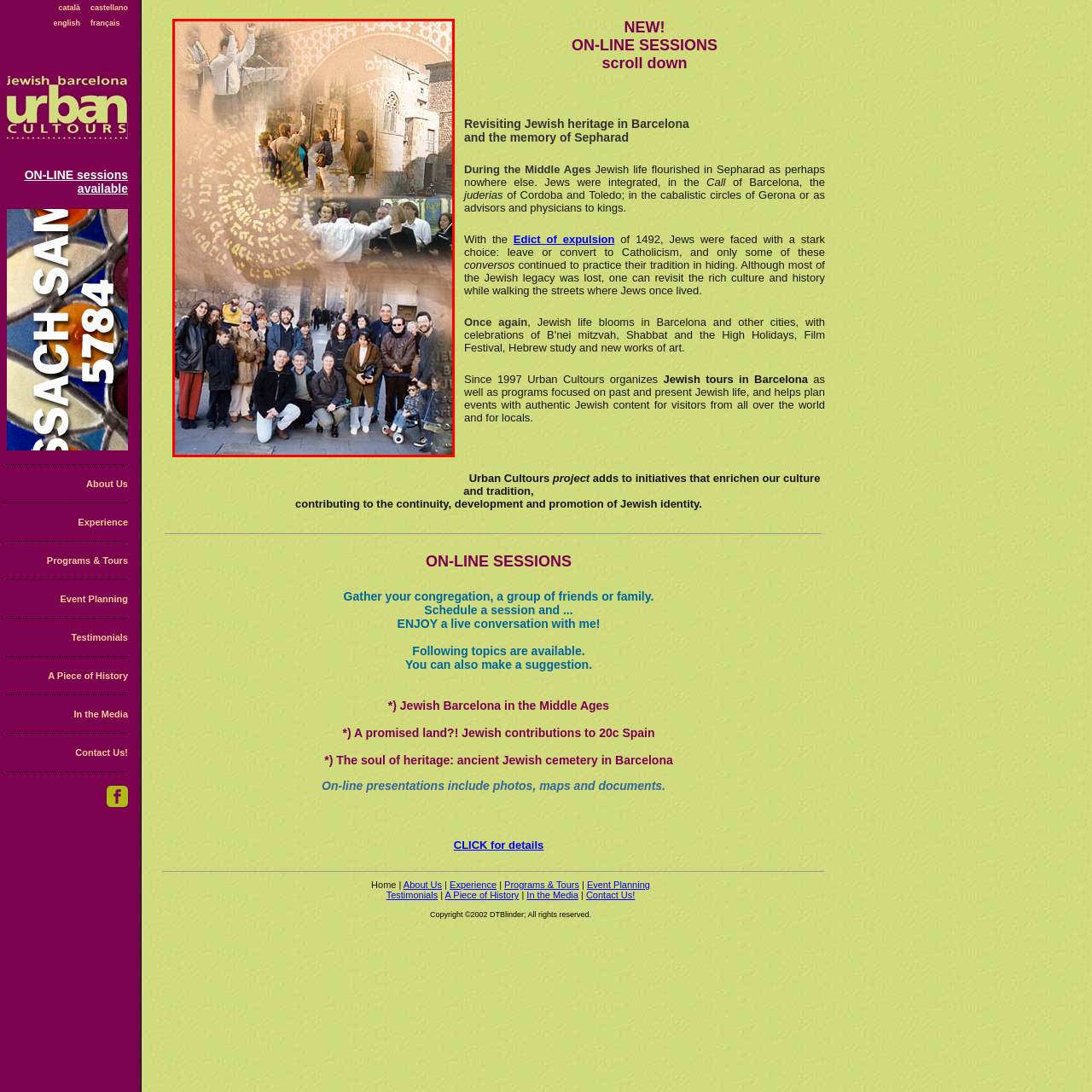Refer to the image marked by the red boundary and provide a single word or phrase in response to the question:
What is the focus of the middle section of the image?

Historical architecture